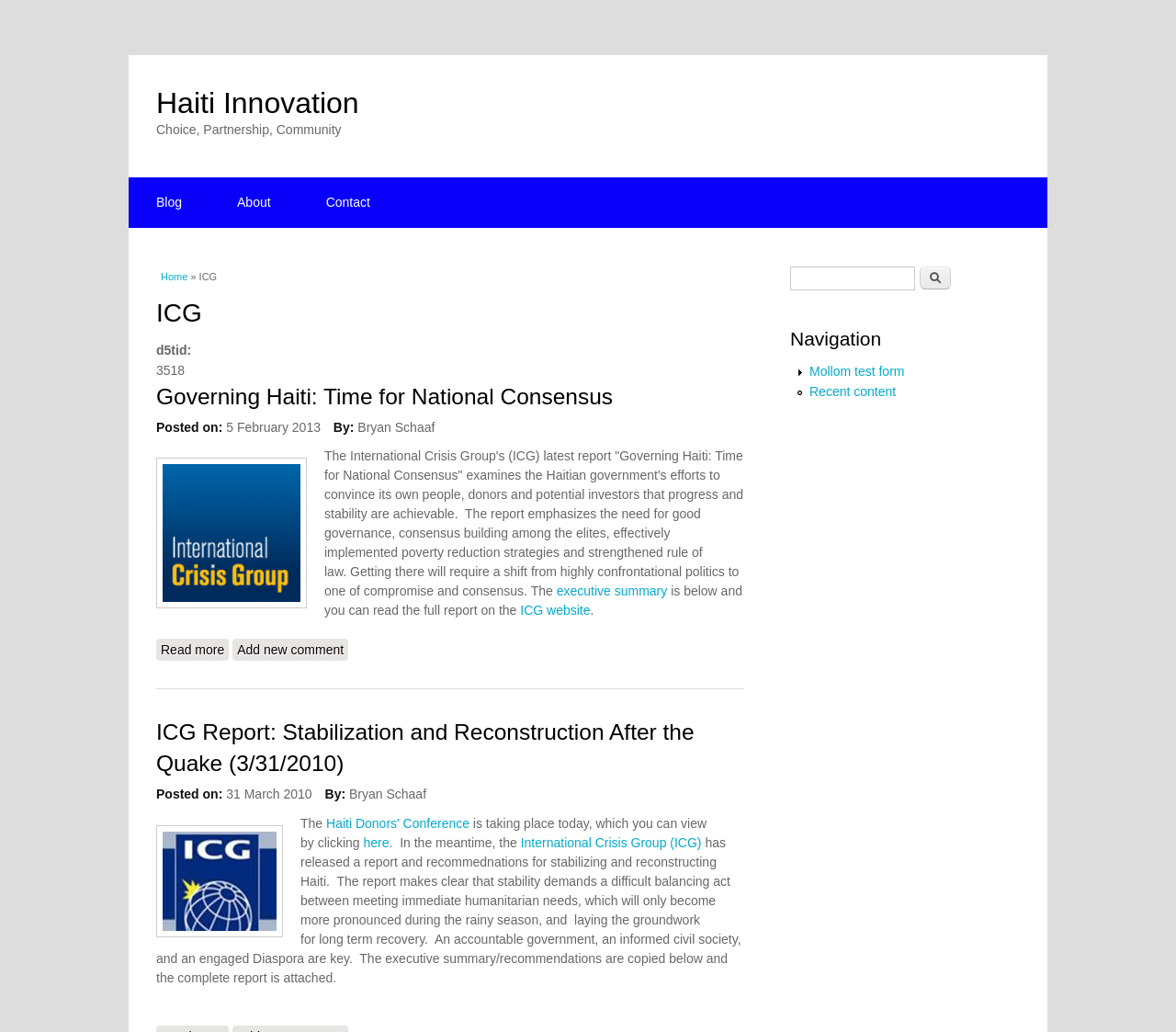Please specify the bounding box coordinates of the element that should be clicked to execute the given instruction: 'Search for something'. Ensure the coordinates are four float numbers between 0 and 1, expressed as [left, top, right, bottom].

[0.672, 0.258, 0.778, 0.281]